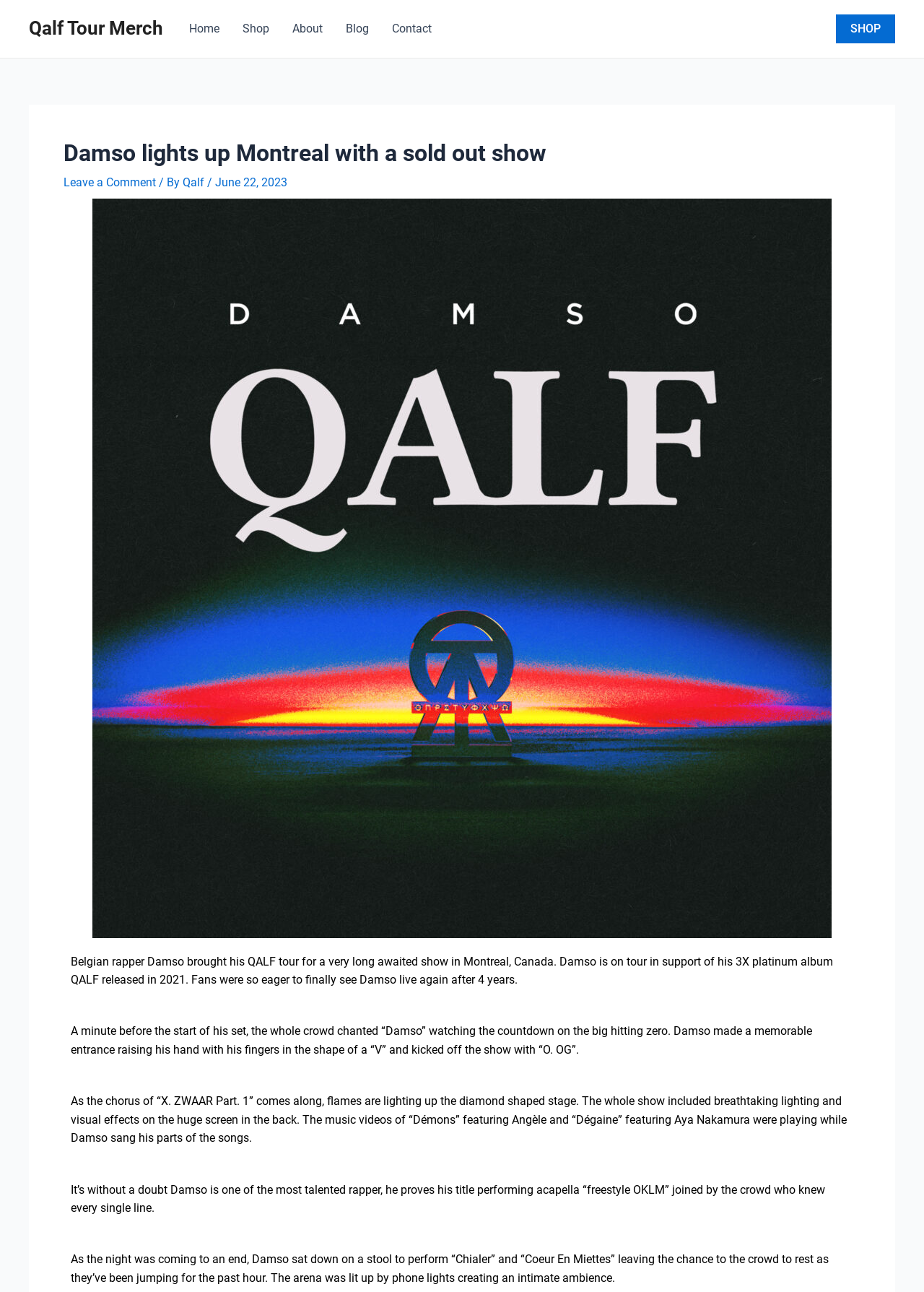Please determine the main heading text of this webpage.

Damso lights up Montreal with a sold out show